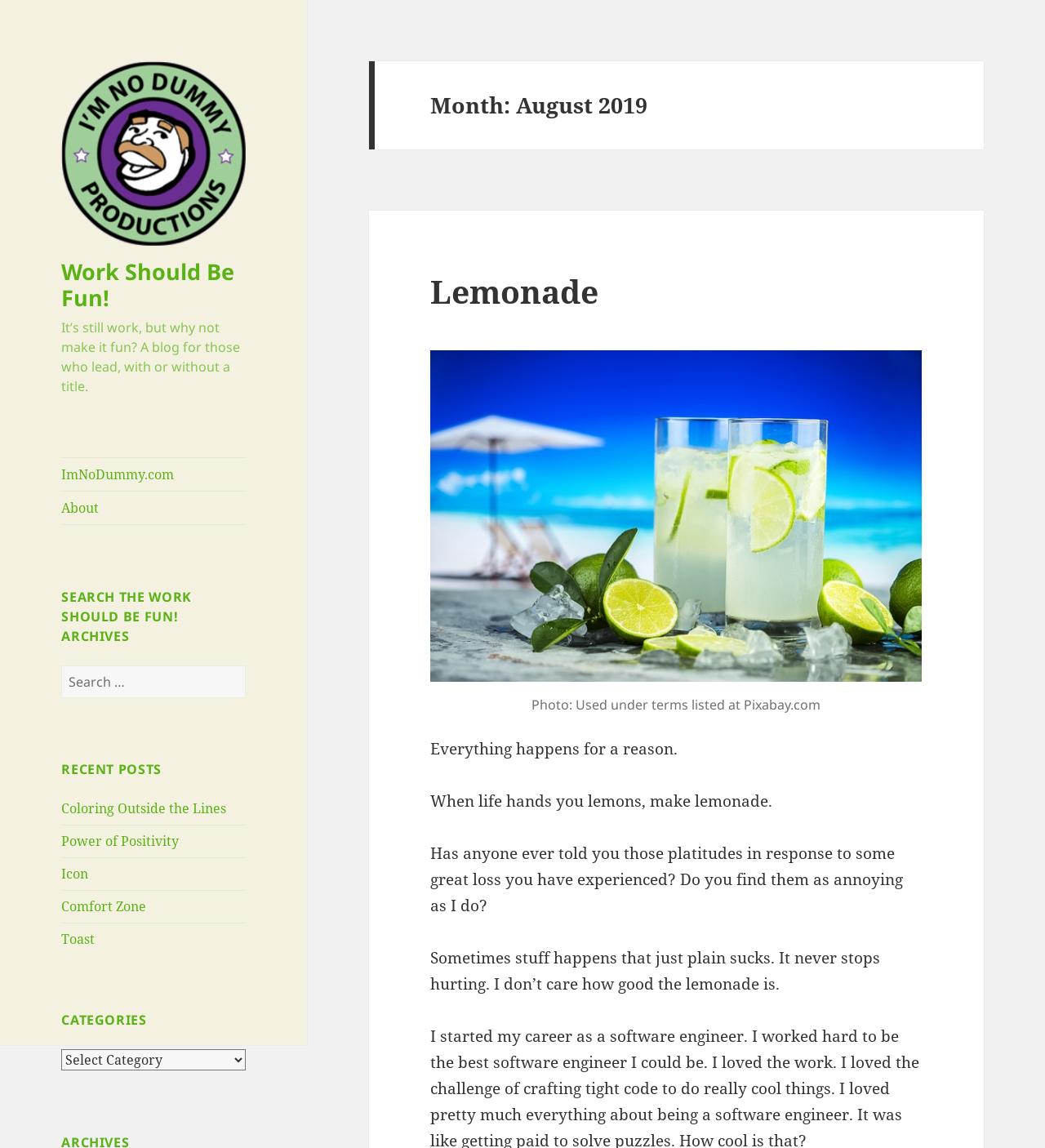Please provide a comprehensive answer to the question based on the screenshot: What is the category of the recent post 'Coloring Outside the Lines'?

The recent post 'Coloring Outside the Lines' is listed under the 'RECENT POSTS' section, but its category is not specified. The categories are listed separately in a combobox below the 'CATEGORIES' heading.